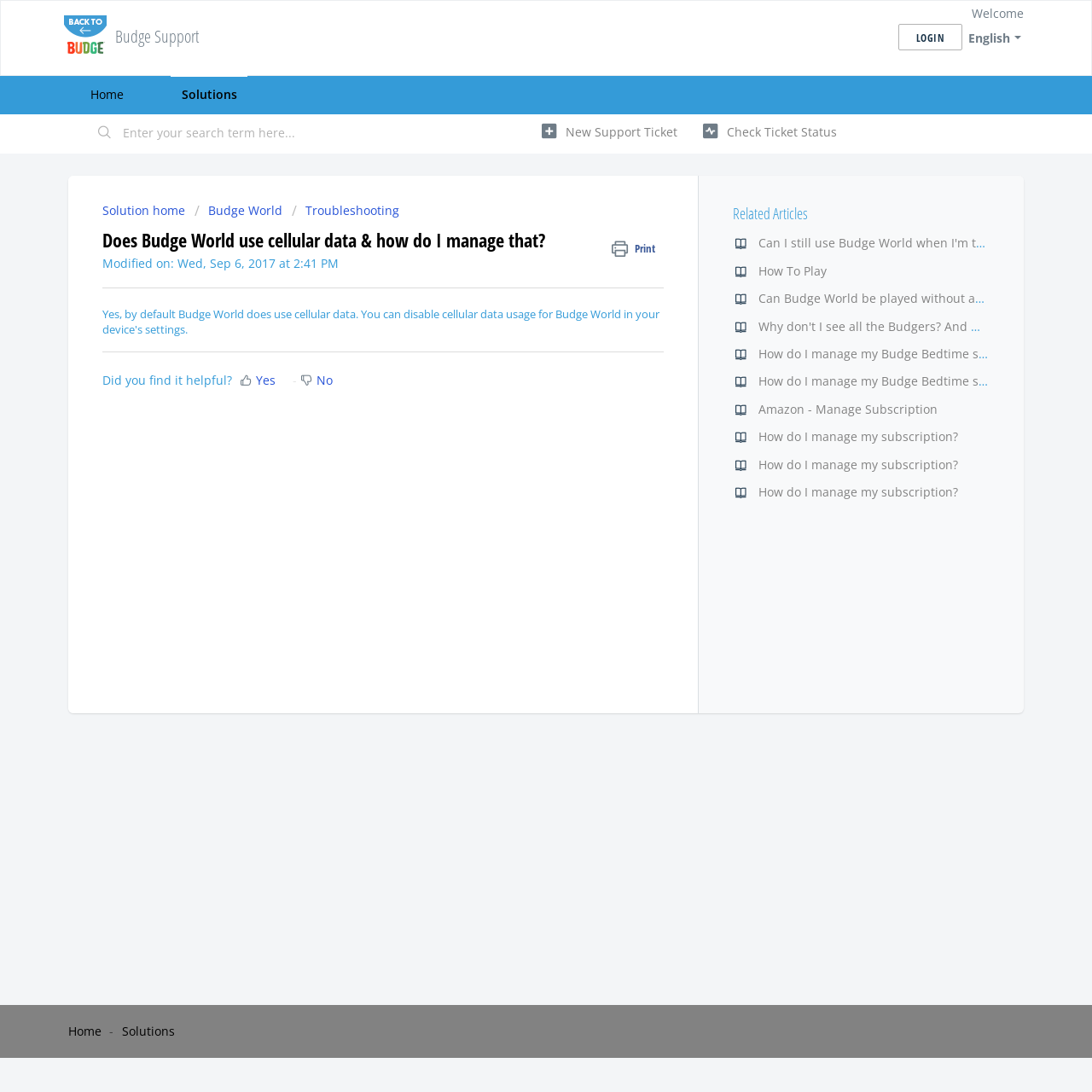Please provide a comprehensive answer to the question below using the information from the image: What is the topic of the current article?

The heading of the current article is 'Does Budge World use cellular data & how do I manage that?' which indicates that the topic is about cellular data usage in Budge World.